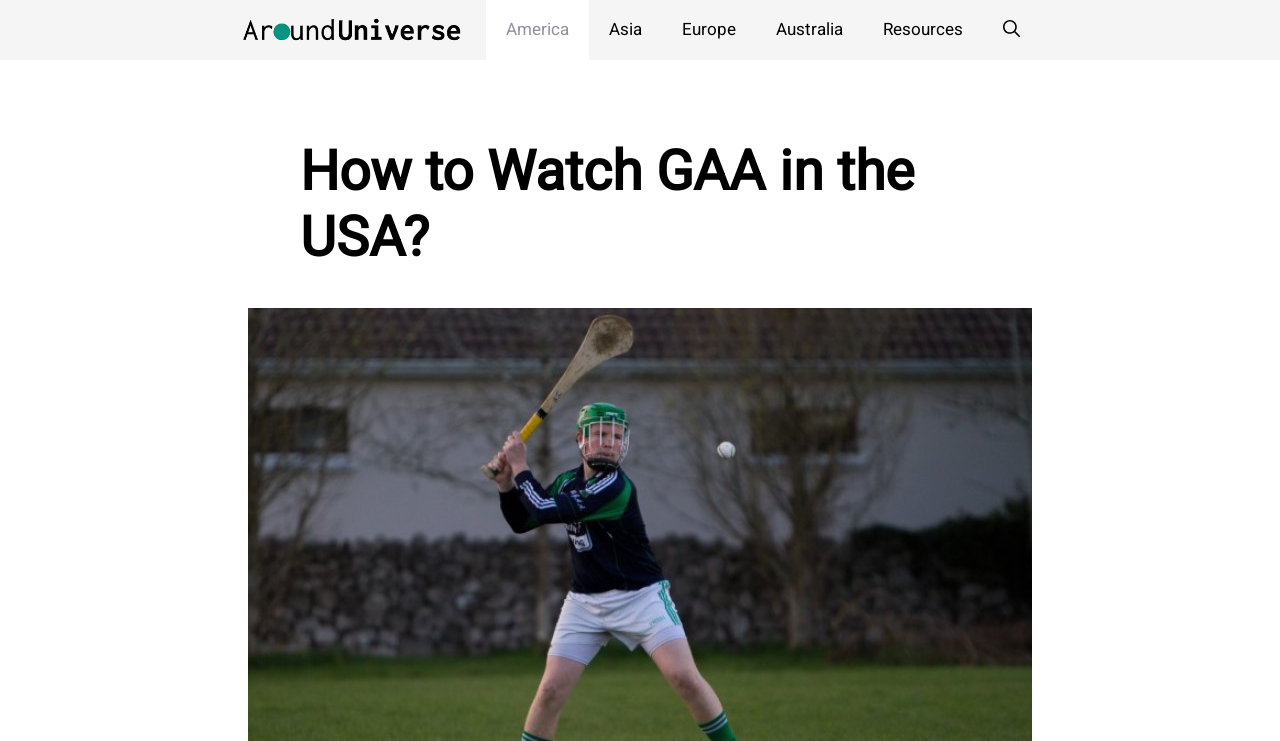What is the name of the website?
Give a single word or phrase as your answer by examining the image.

AroundUniverse